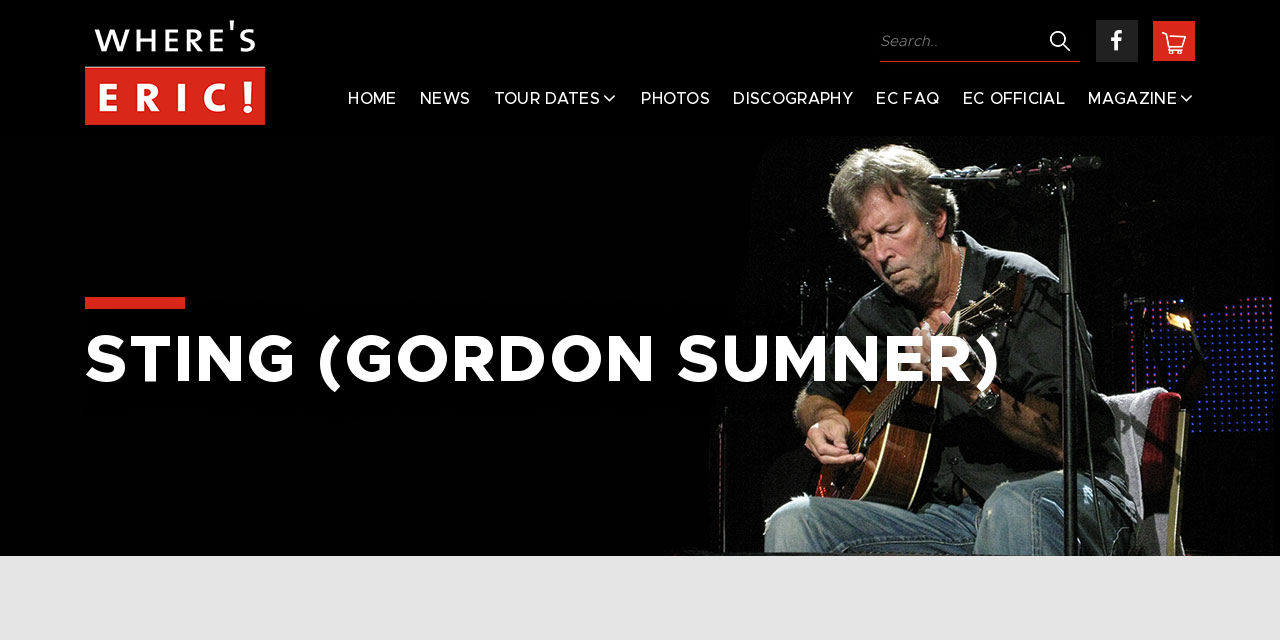What is the name of the website?
Based on the image, answer the question with as much detail as possible.

I determined the answer by looking at the link element with the text 'Where's Eric!' at the top of the webpage, which suggests that it is the name of the website.